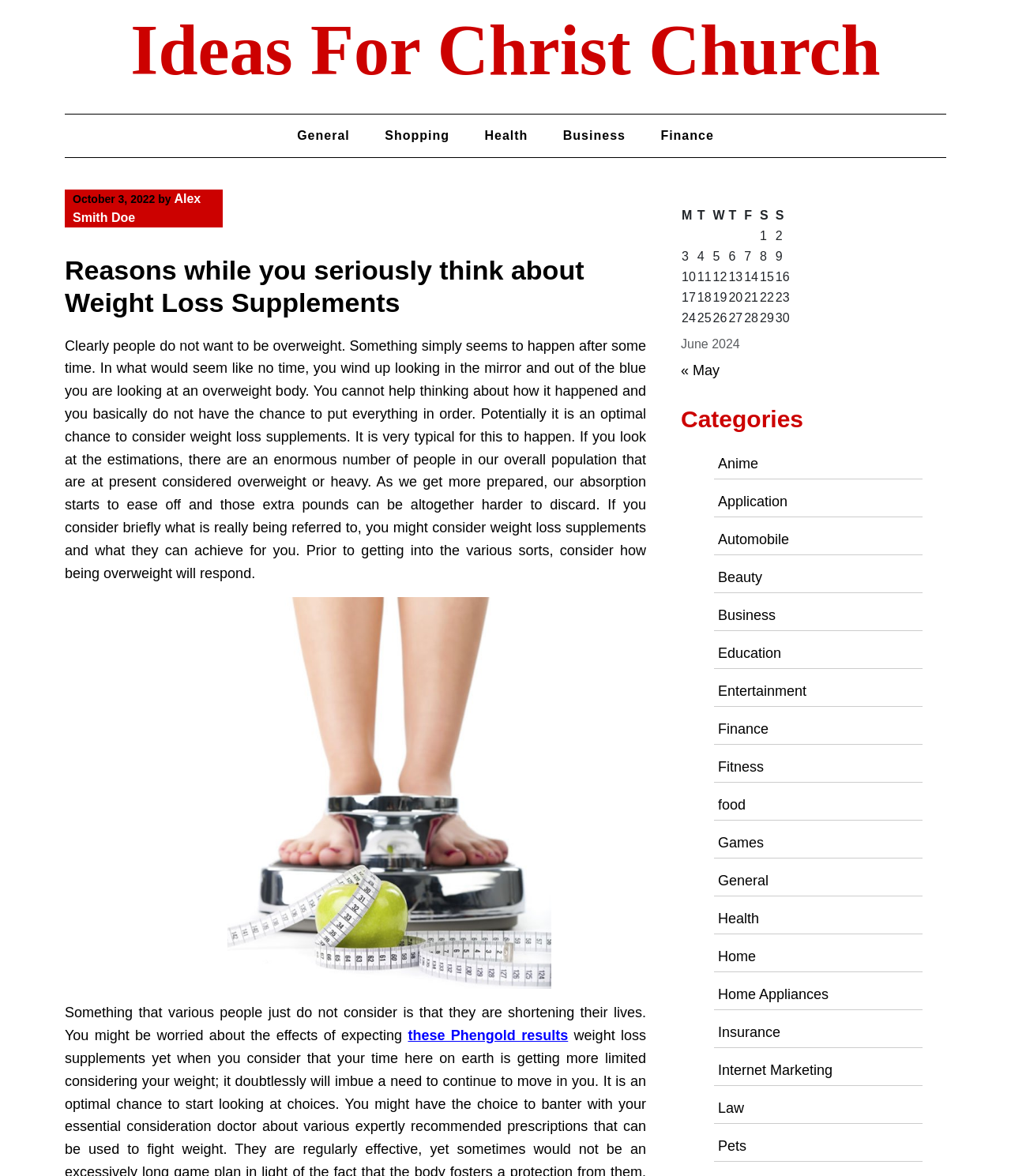What is the author of the article?
Refer to the image and give a detailed response to the question.

The author of the article can be found in the link element 'Alex Smith Doe' located near the top of the webpage, which indicates who wrote the article.